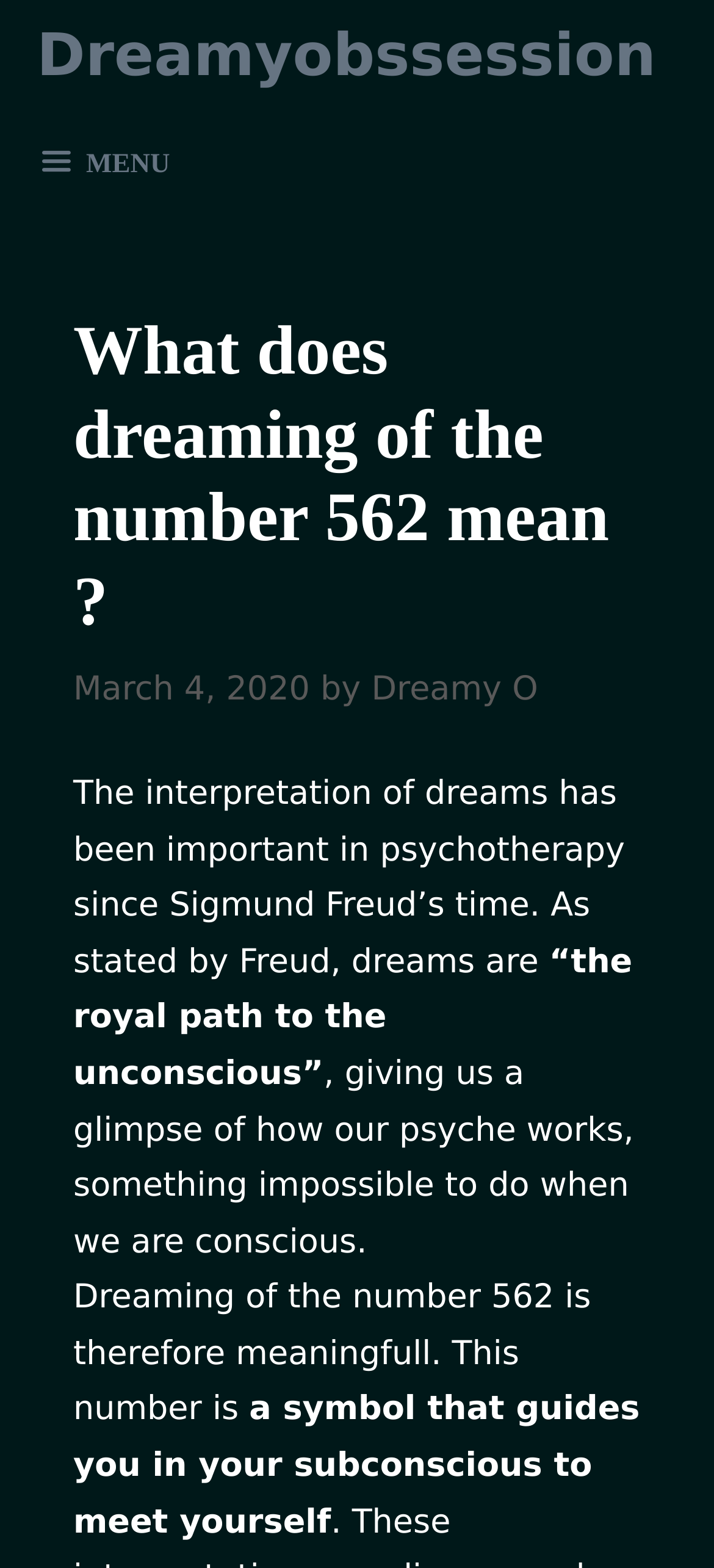Identify the bounding box for the UI element specified in this description: "Dreamyobssession". The coordinates must be four float numbers between 0 and 1, formatted as [left, top, right, bottom].

[0.051, 0.0, 0.919, 0.07]